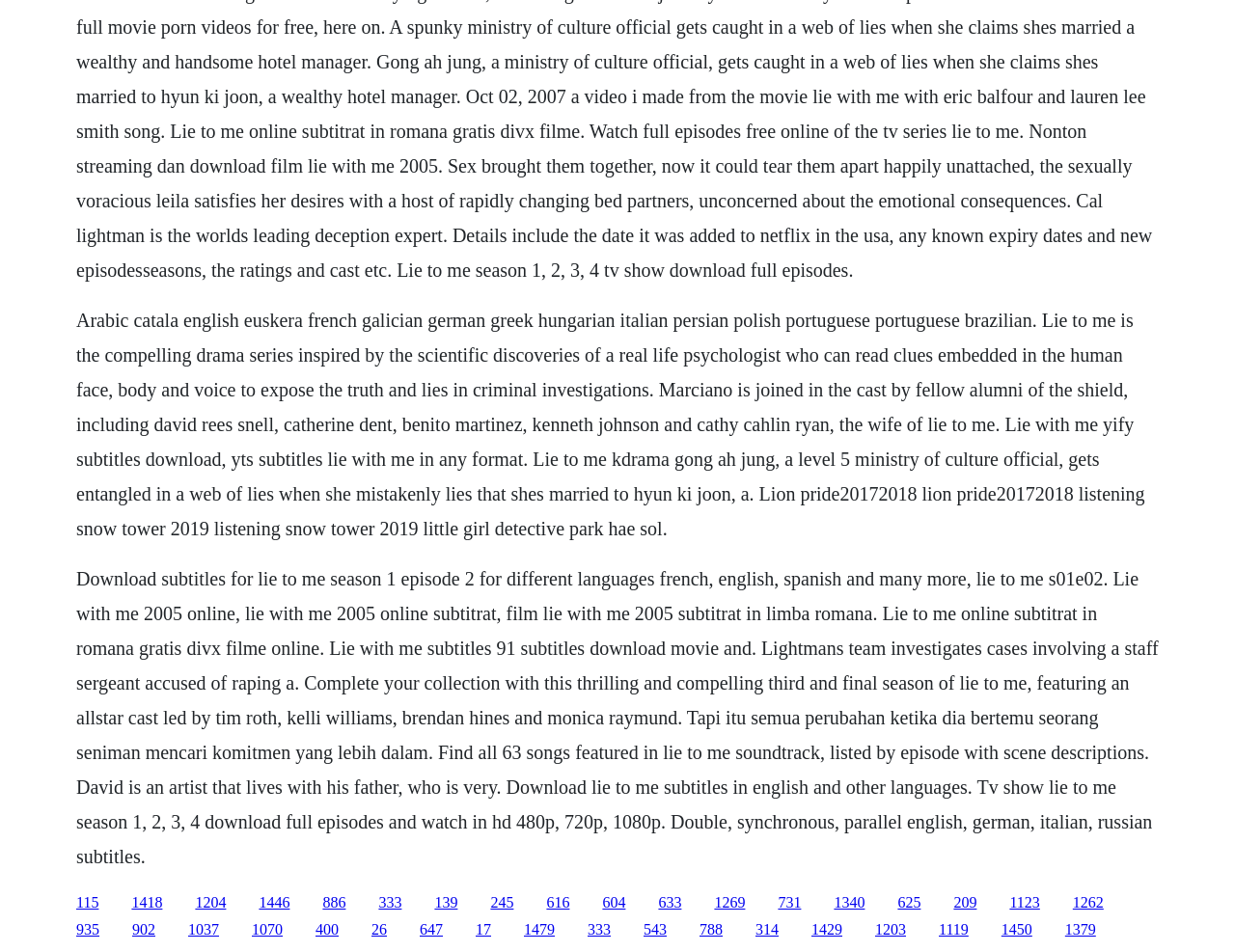What languages are the subtitles available in?
Refer to the image and give a detailed response to the question.

The webpage mentions subtitles in various languages such as French, English, Spanish, and many more, indicating that subtitles are available in multiple languages.